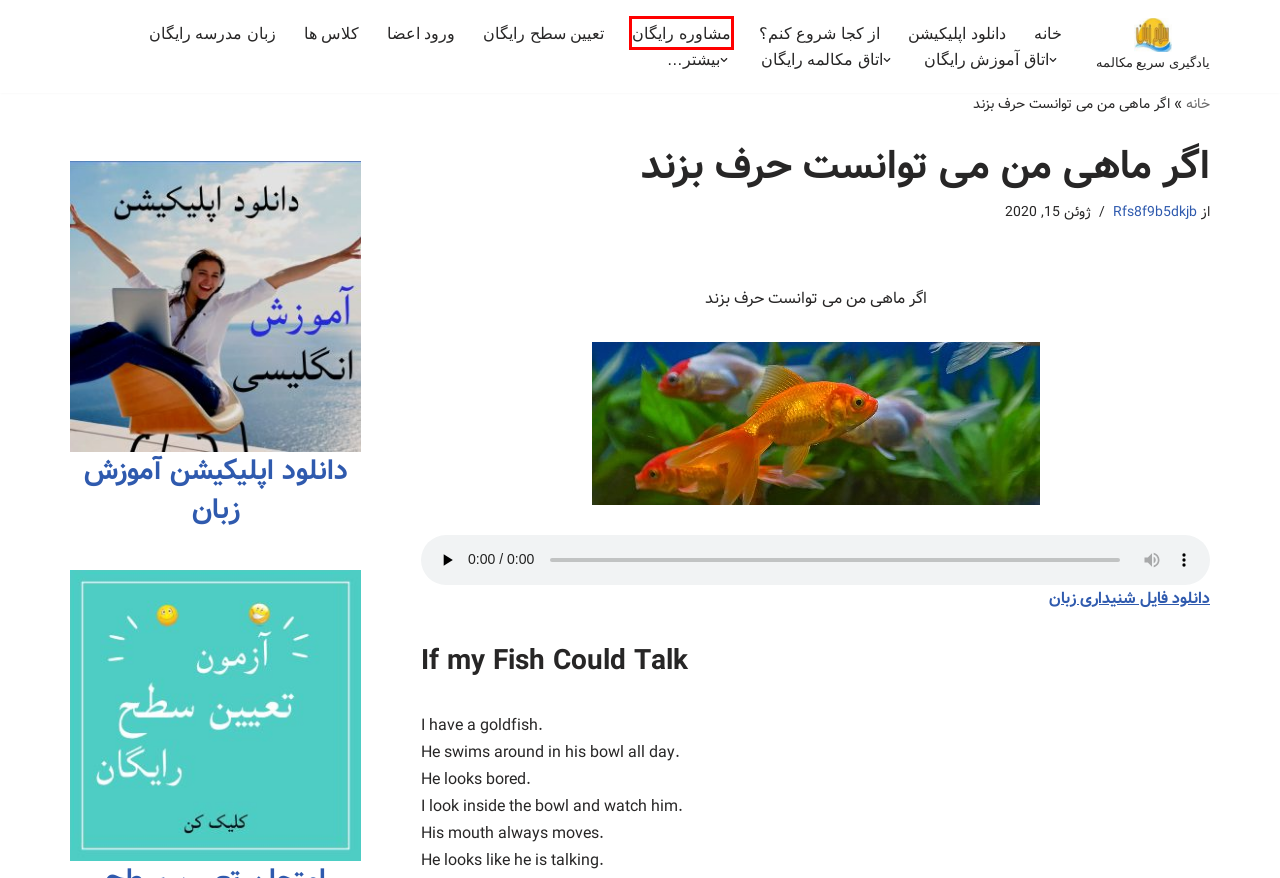A screenshot of a webpage is given, marked with a red bounding box around a UI element. Please select the most appropriate webpage description that fits the new page after clicking the highlighted element. Here are the candidates:
A. آموزش زبان انگلیسی - مطالب آموزشی انگلیسی
B. home - آموزش آنلاین مکالمه زبان انگلیسی
C. اپلیکیشن آموزش زبان انگلیسی - بهترین سایت آموزش زبان انگلیسی
D. آموزش آنلاین مکالمه زبان انگلیسی - بهترین و سریعترین آمادگی آزمون آیلتس رایگان
E. یادگیری زبان را از کجا شروع کنیم؟ - بهترین سایت آموزش زبان انگلیسی بهترین روش
F. شماره تماس موسسه زبان
G. آزمون تعیین سطح آنلاین زبان انگلیسی - آزمون تعیین سطح آنلاین انگلیسی
H. کتاب درسی زبان - آموزش کتاب زبان مدرسه

F